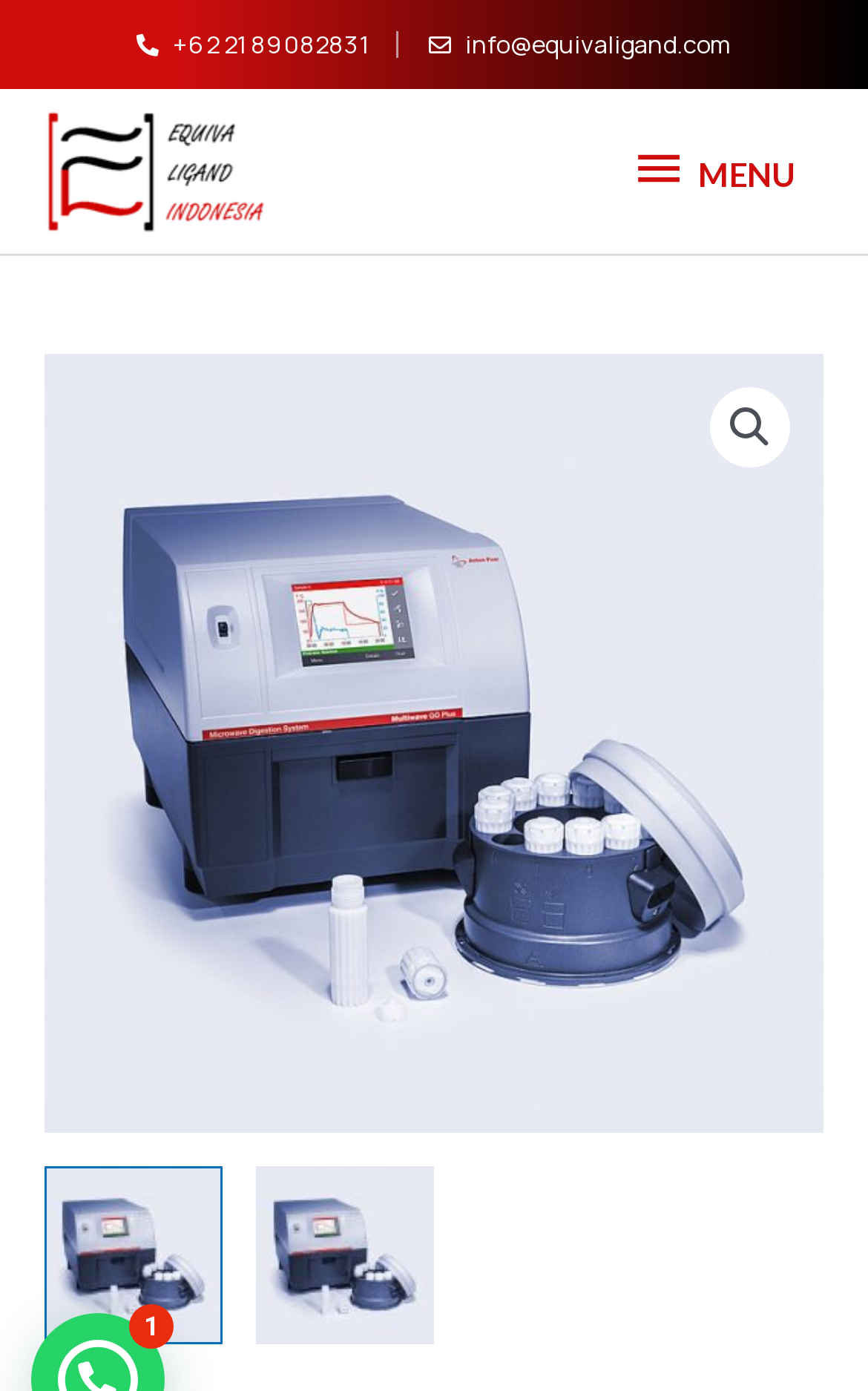What is the symbol on the link element with the bounding box coordinate of [0.819, 0.278, 0.911, 0.335]?
Answer the question with detailed information derived from the image.

I found the link element with the bounding box coordinate of [0.819, 0.278, 0.911, 0.335] which contains the symbol '🔍'. This symbol is often used to represent search or magnifying glass.